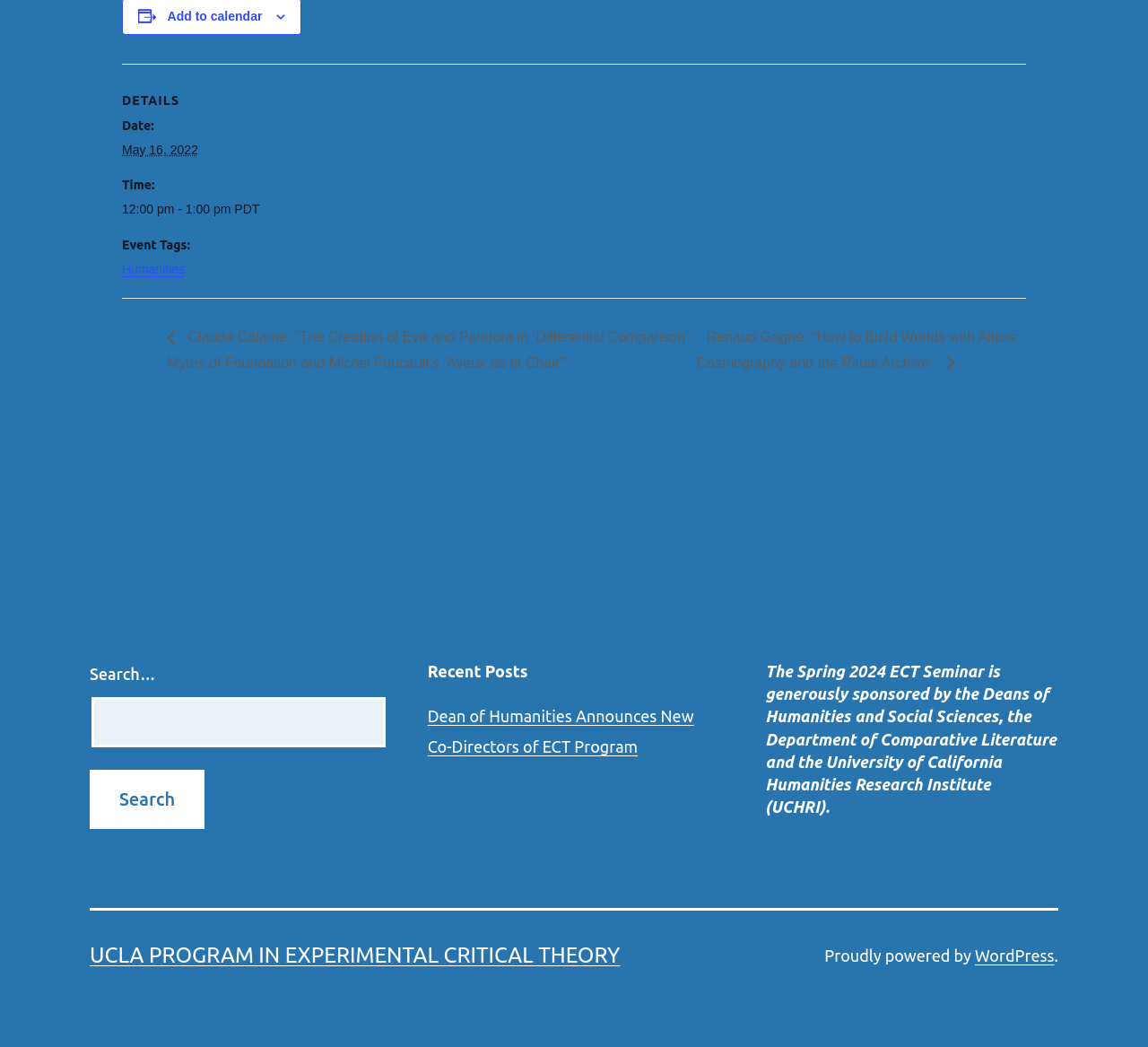Locate the bounding box coordinates of the area that needs to be clicked to fulfill the following instruction: "View event details". The coordinates should be in the format of four float numbers between 0 and 1, namely [left, top, right, bottom].

[0.145, 0.315, 0.603, 0.354]